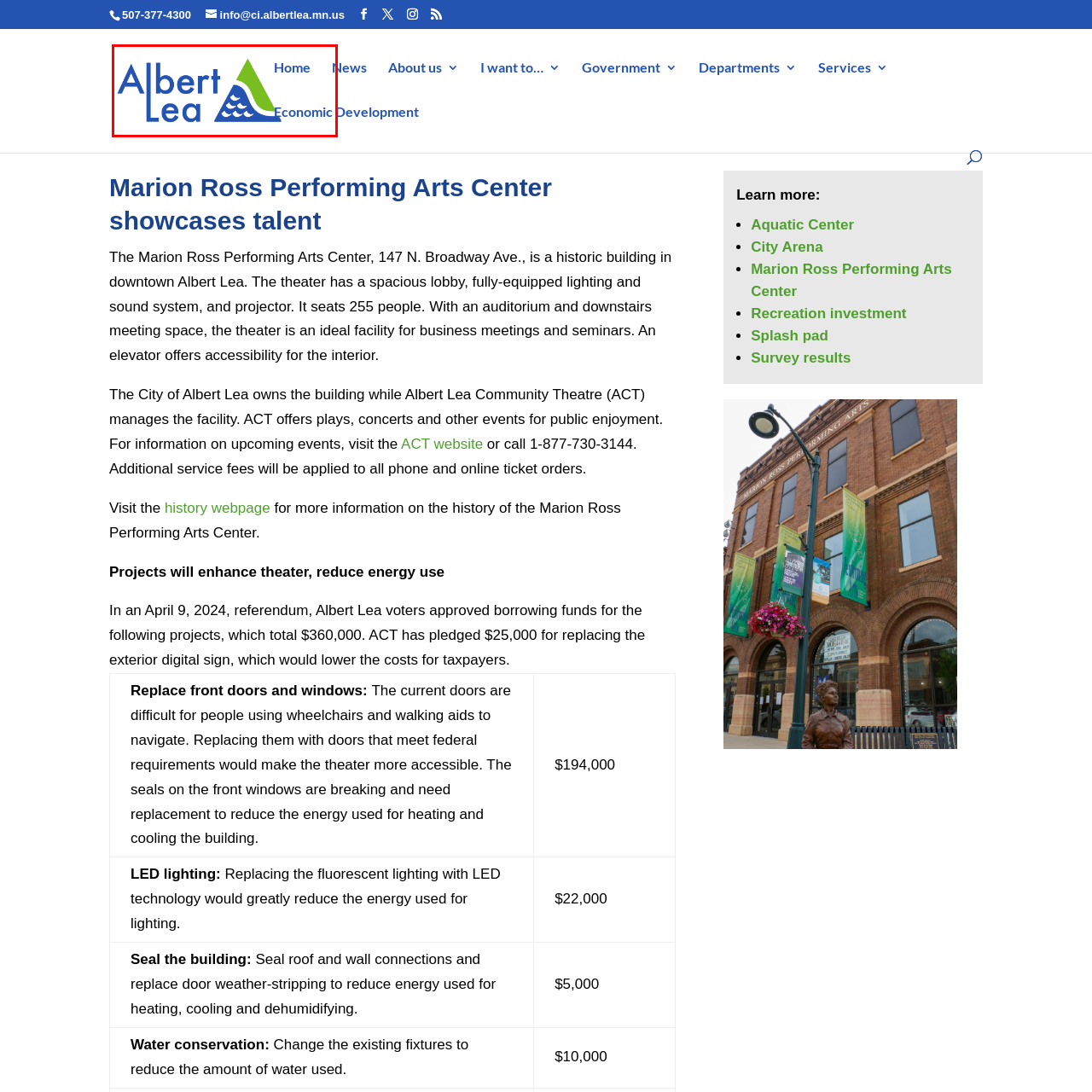Offer a detailed explanation of the scene within the red bounding box.

The image features the logo for the City of Albert Lea, characterized by a bold, modern design. The name "Albert Lea" is presented in a strong blue font, emphasizing the city's identity. The logo is adorned with a stylized green triangle, symbolizing growth and nature, alongside a wave motif that reflects the city's connection to water and the natural environment. This visually appealing combination highlights Albert Lea's commitment to both its cultural heritage and economic development. In addition to the logo, navigation links such as "Home" and "Economic Development" are visible, indicating accessibility to more information about the city and its services.